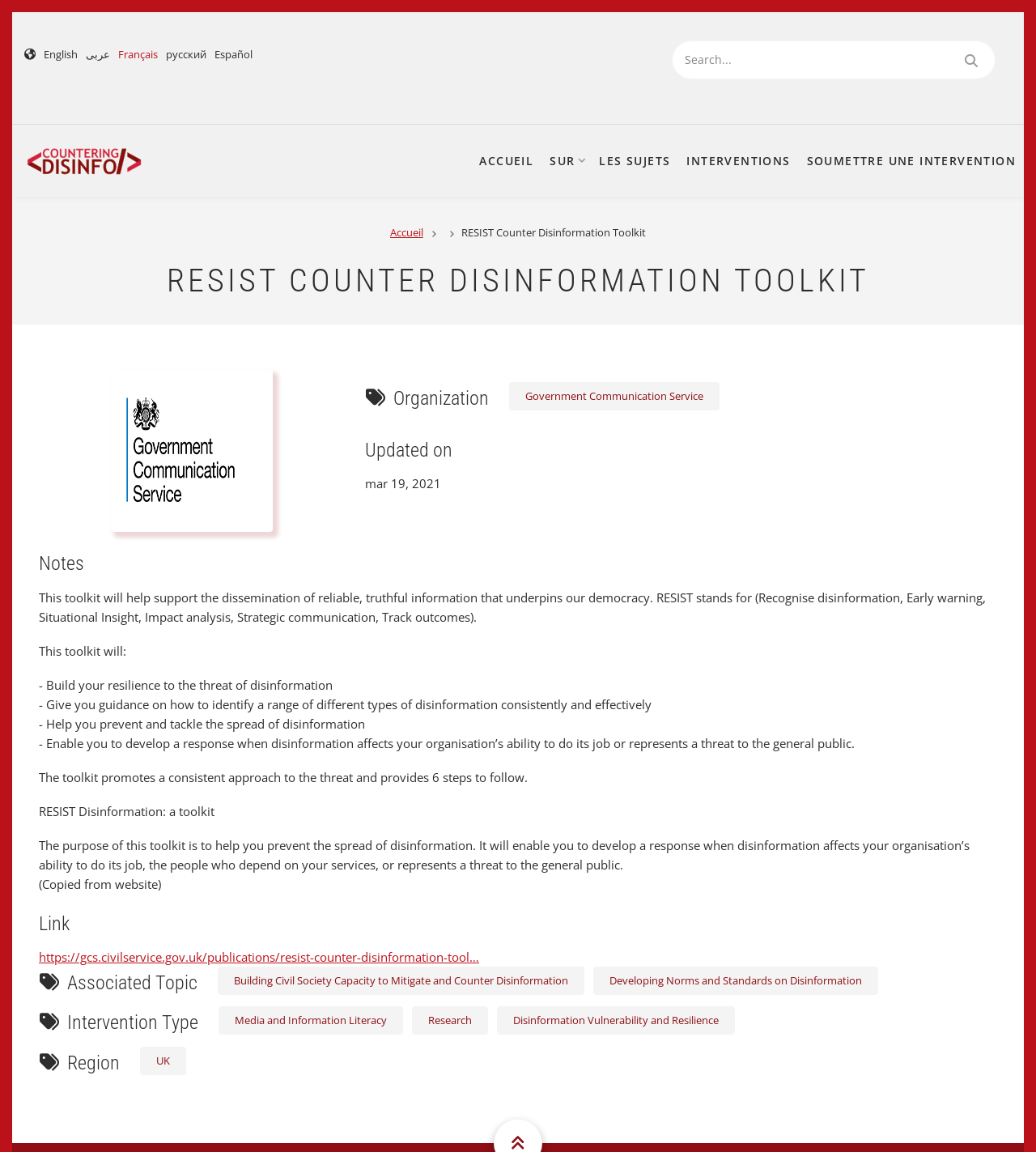What is the purpose of this toolkit?
Look at the webpage screenshot and answer the question with a detailed explanation.

The purpose of this toolkit is to help prevent the spread of disinformation, which is stated in the text 'The purpose of this toolkit is to help you prevent the spread of disinformation.'